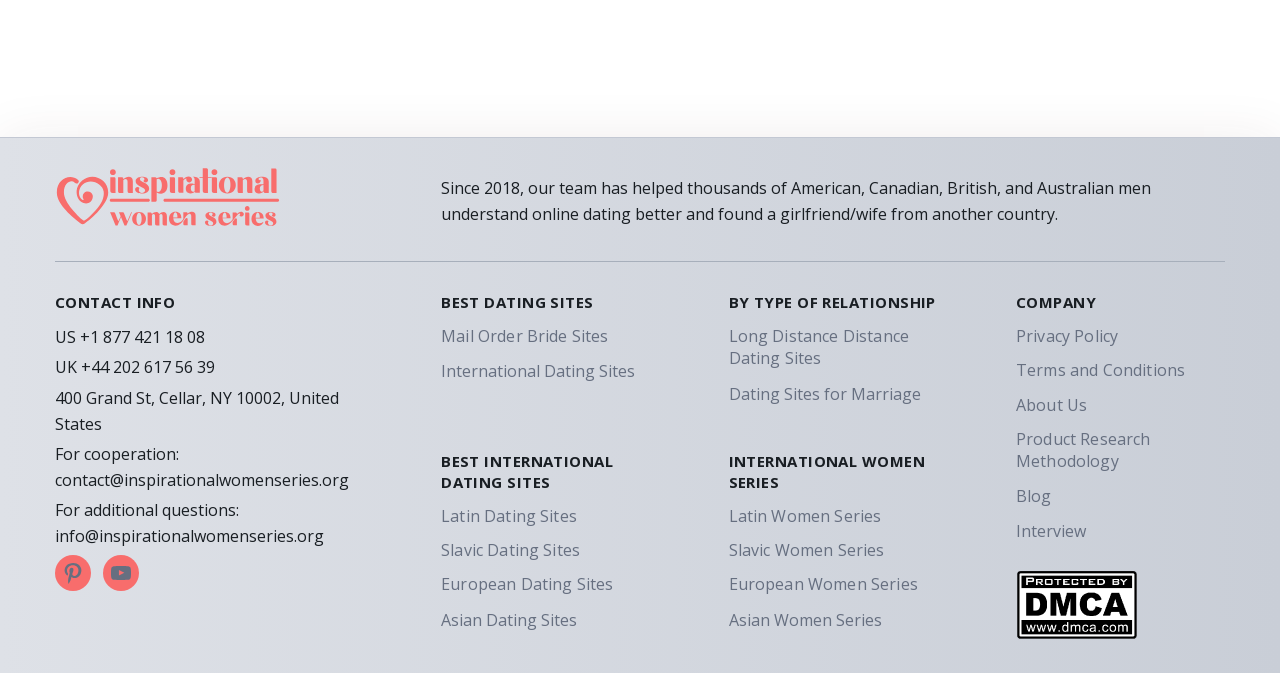For the following element description, predict the bounding box coordinates in the format (top-left x, top-left y, bottom-right x, bottom-right y). All values should be floating point numbers between 0 and 1. Description: Terms and Conditions

[0.794, 0.534, 0.926, 0.566]